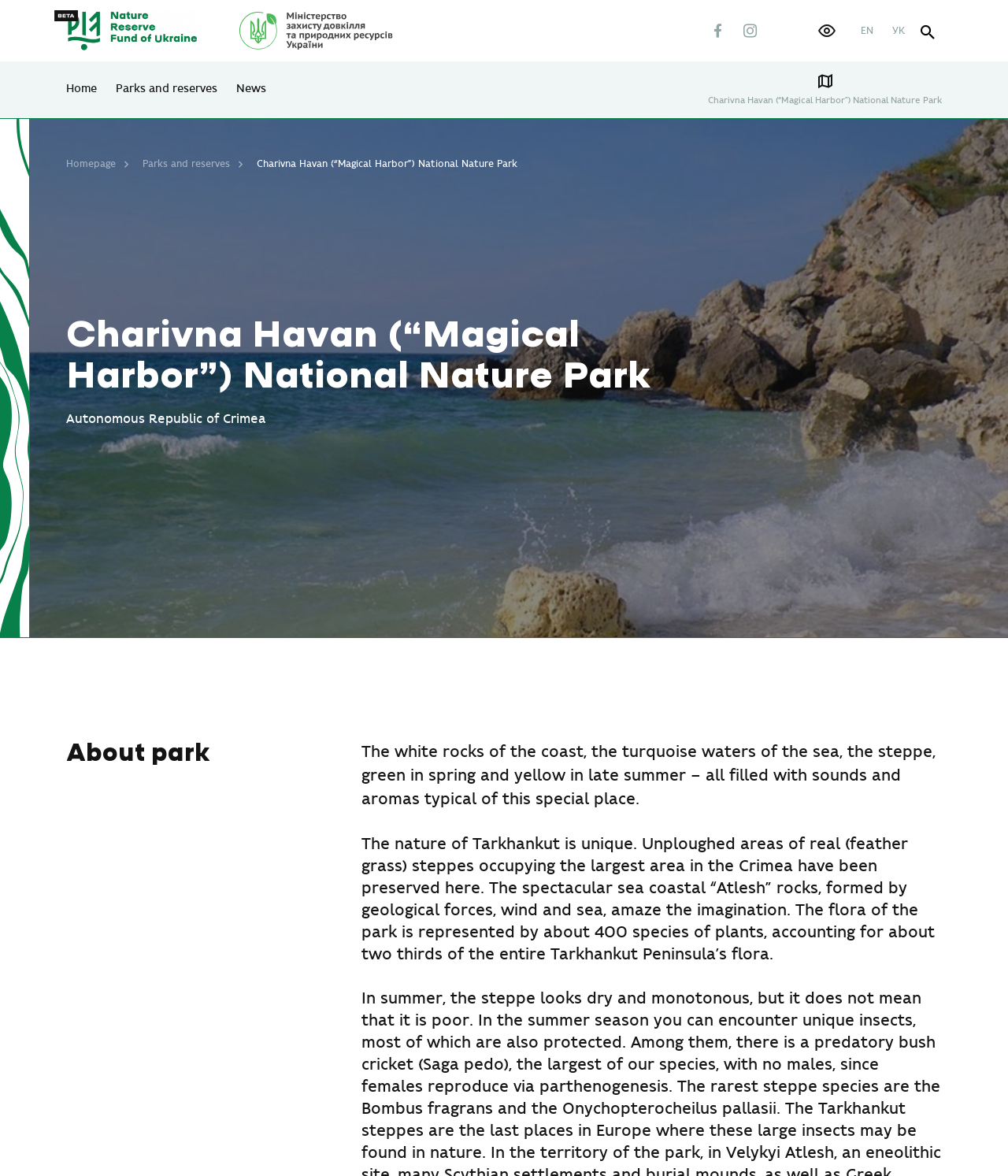Carefully examine the image and provide an in-depth answer to the question: What is the name of the national nature park?

I found the answer by looking at the heading element with the text 'Charivna Havan (“Magical Harbor”) National Nature Park' which is likely to be the title of the webpage, and then extracted the name of the national nature park from it.